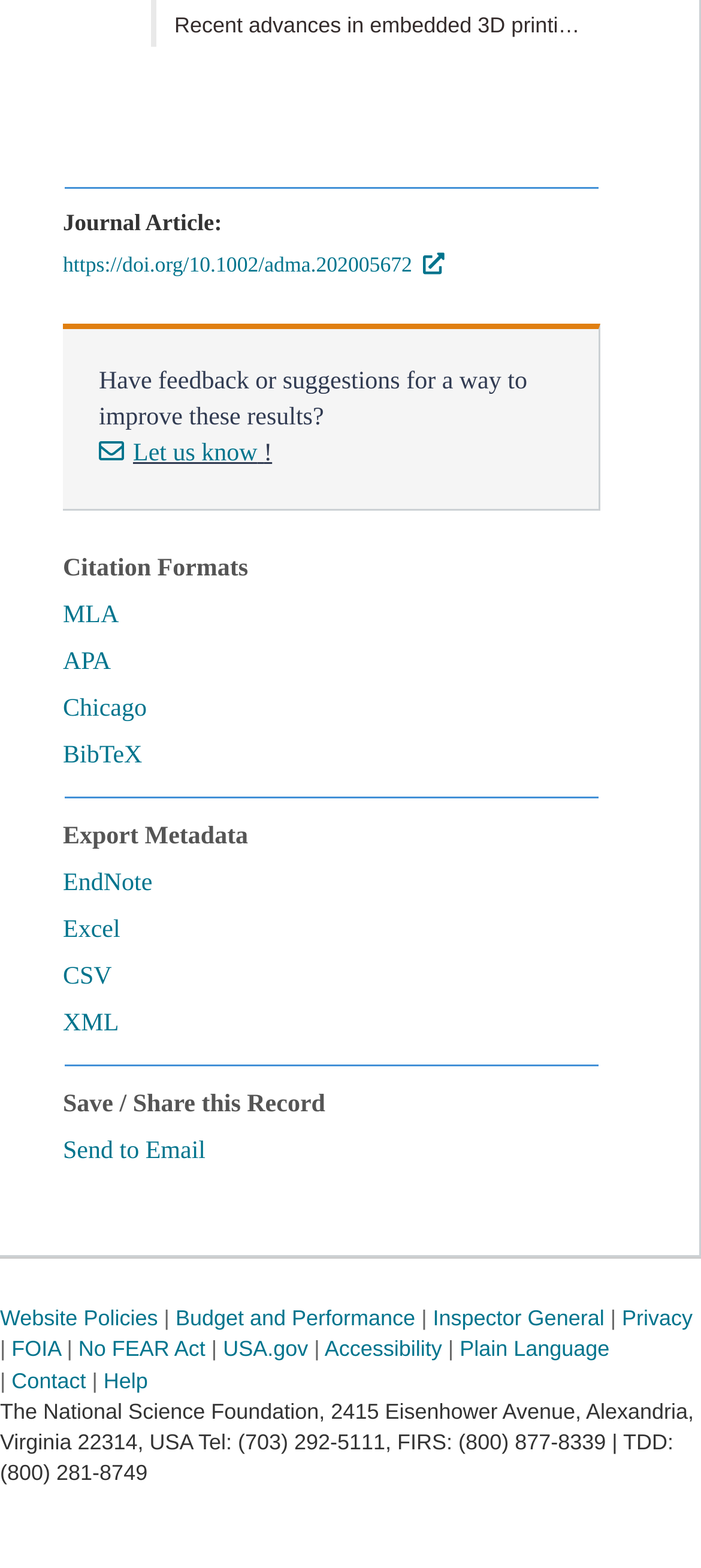How many citation formats are available?
Could you answer the question in a detailed manner, providing as much information as possible?

The webpage has links for MLA, APA, Chicago, and BibTeX citation formats, indicating that there are 4 citation formats available.